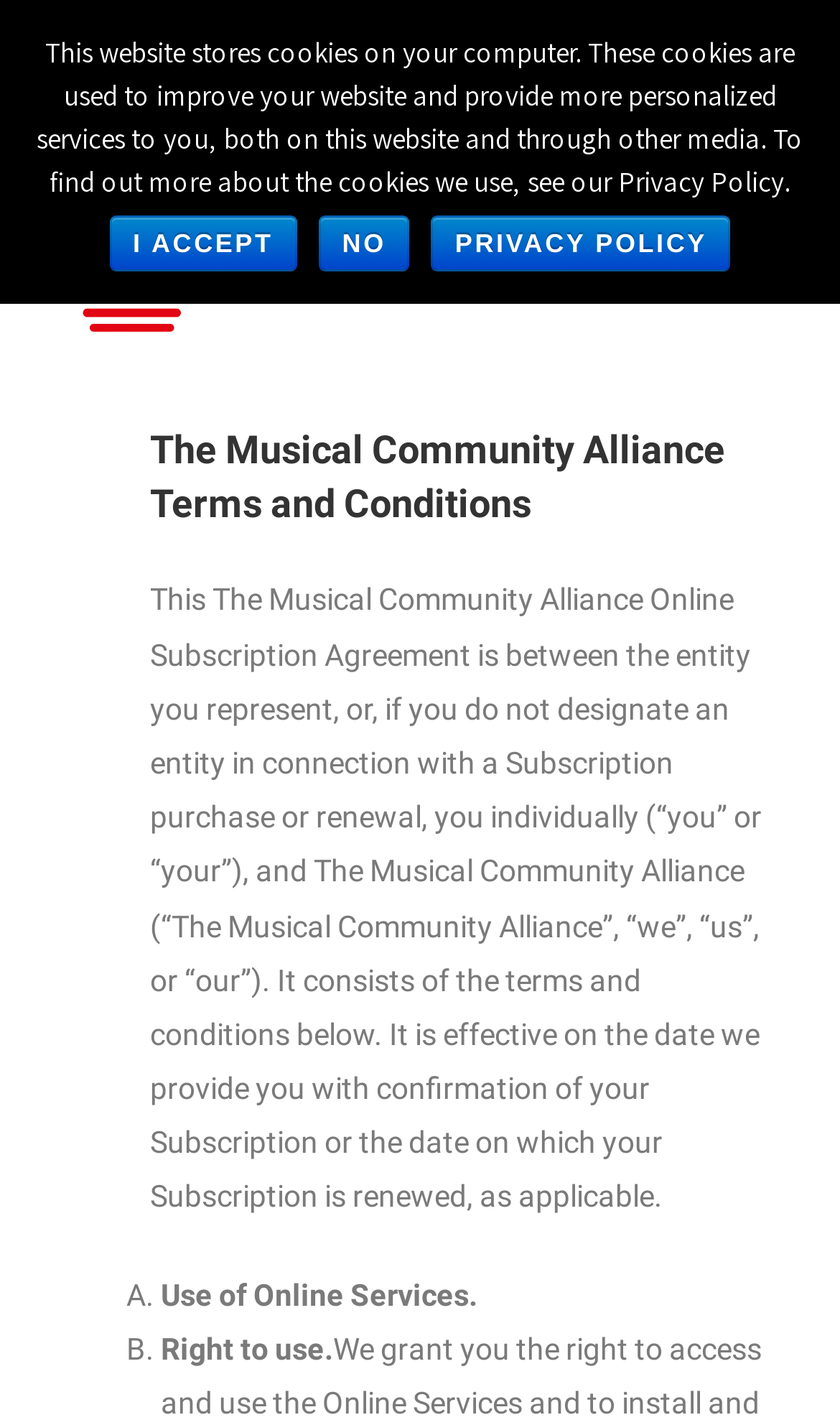Using the format (top-left x, top-left y, bottom-right x, bottom-right y), and given the element description, identify the bounding box coordinates within the screenshot: alt="the musical community alliance"

[0.05, 0.156, 0.56, 0.183]